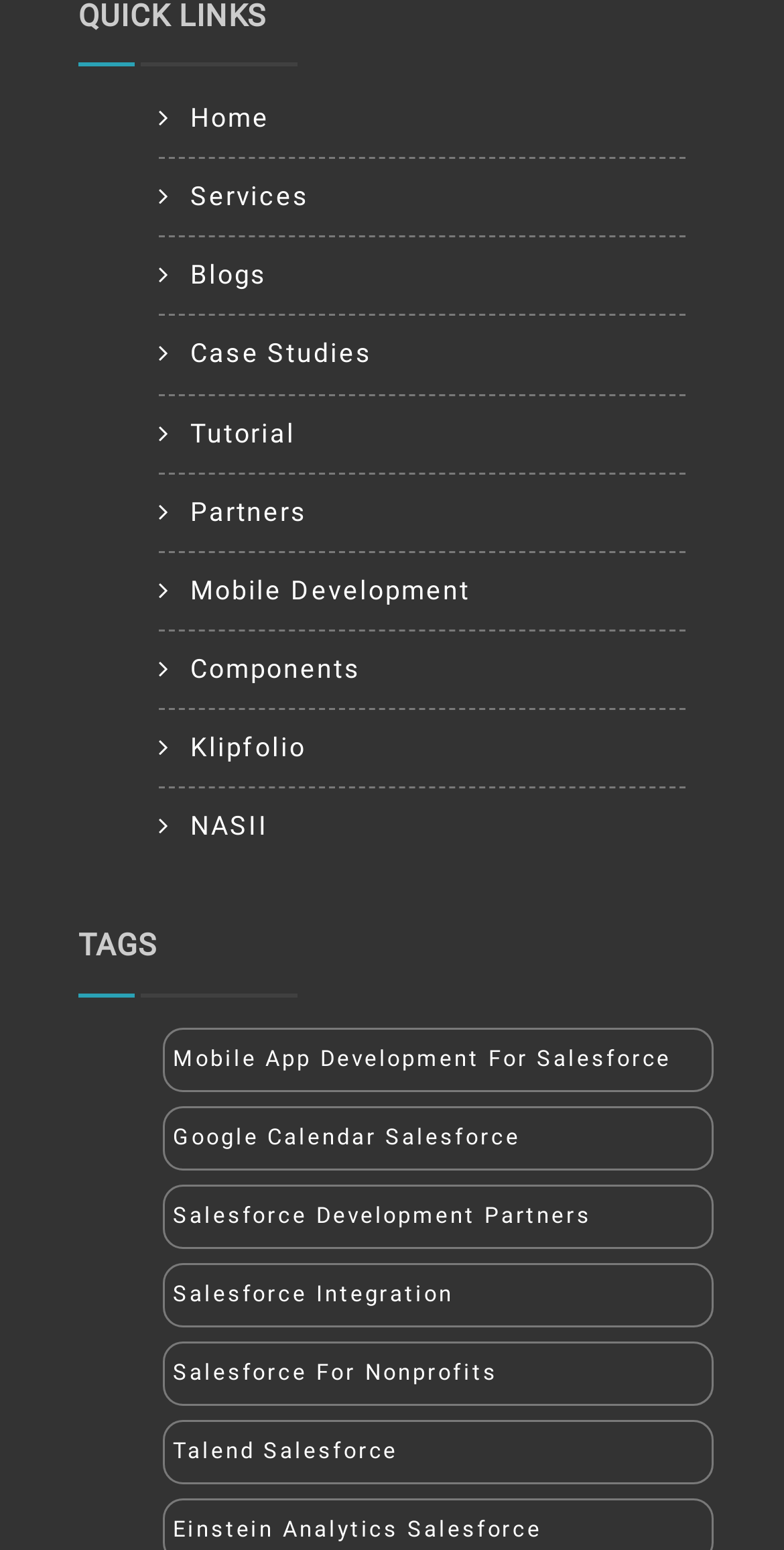Predict the bounding box coordinates of the area that should be clicked to accomplish the following instruction: "explore salesforce integration". The bounding box coordinates should consist of four float numbers between 0 and 1, i.e., [left, top, right, bottom].

[0.21, 0.816, 0.928, 0.894]